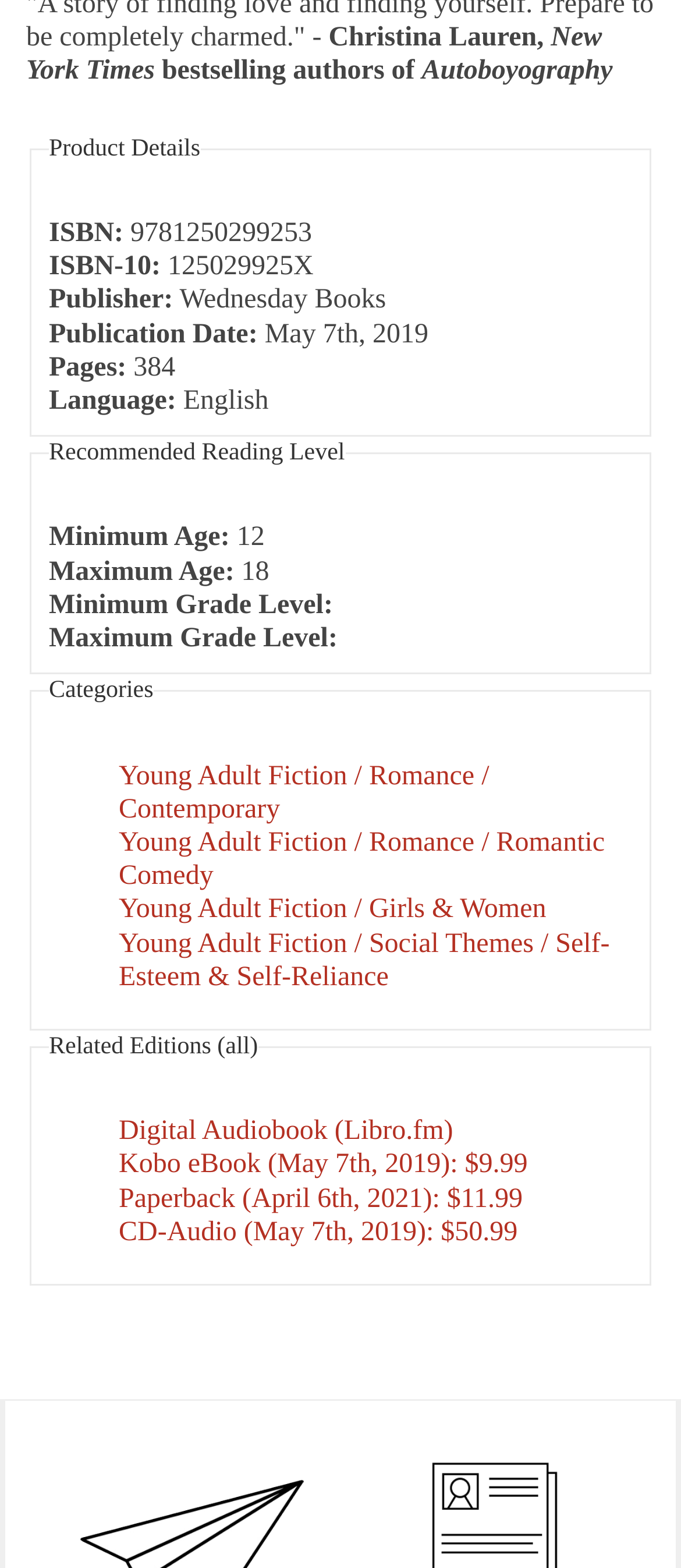Please mark the clickable region by giving the bounding box coordinates needed to complete this instruction: "Explore Young Adult Fiction / Romance / Contemporary category".

[0.174, 0.485, 0.718, 0.526]